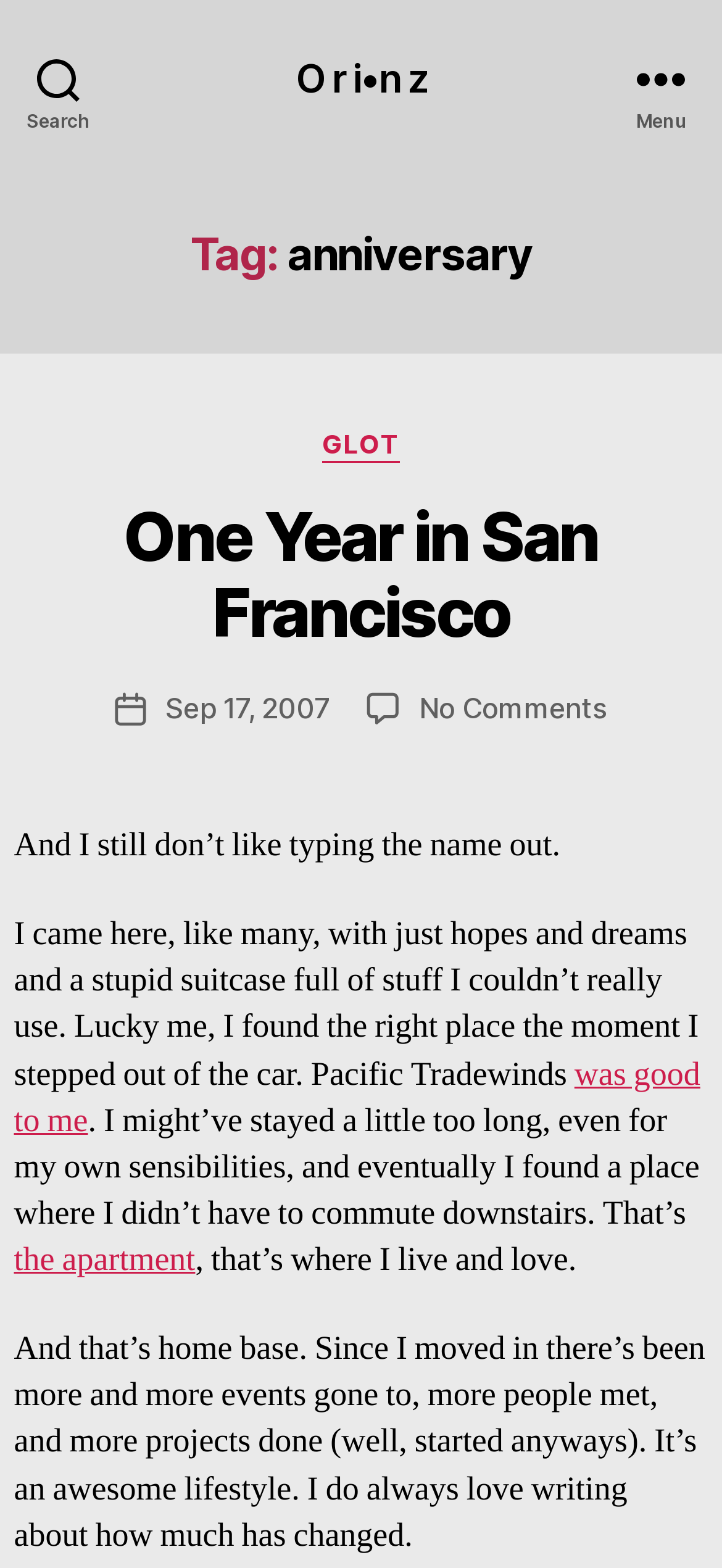What is the category of the post?
Use the information from the image to give a detailed answer to the question.

I found the answer by looking at the 'Categories' section, which is a static text element, and then finding the corresponding link element that says 'GLOT'.